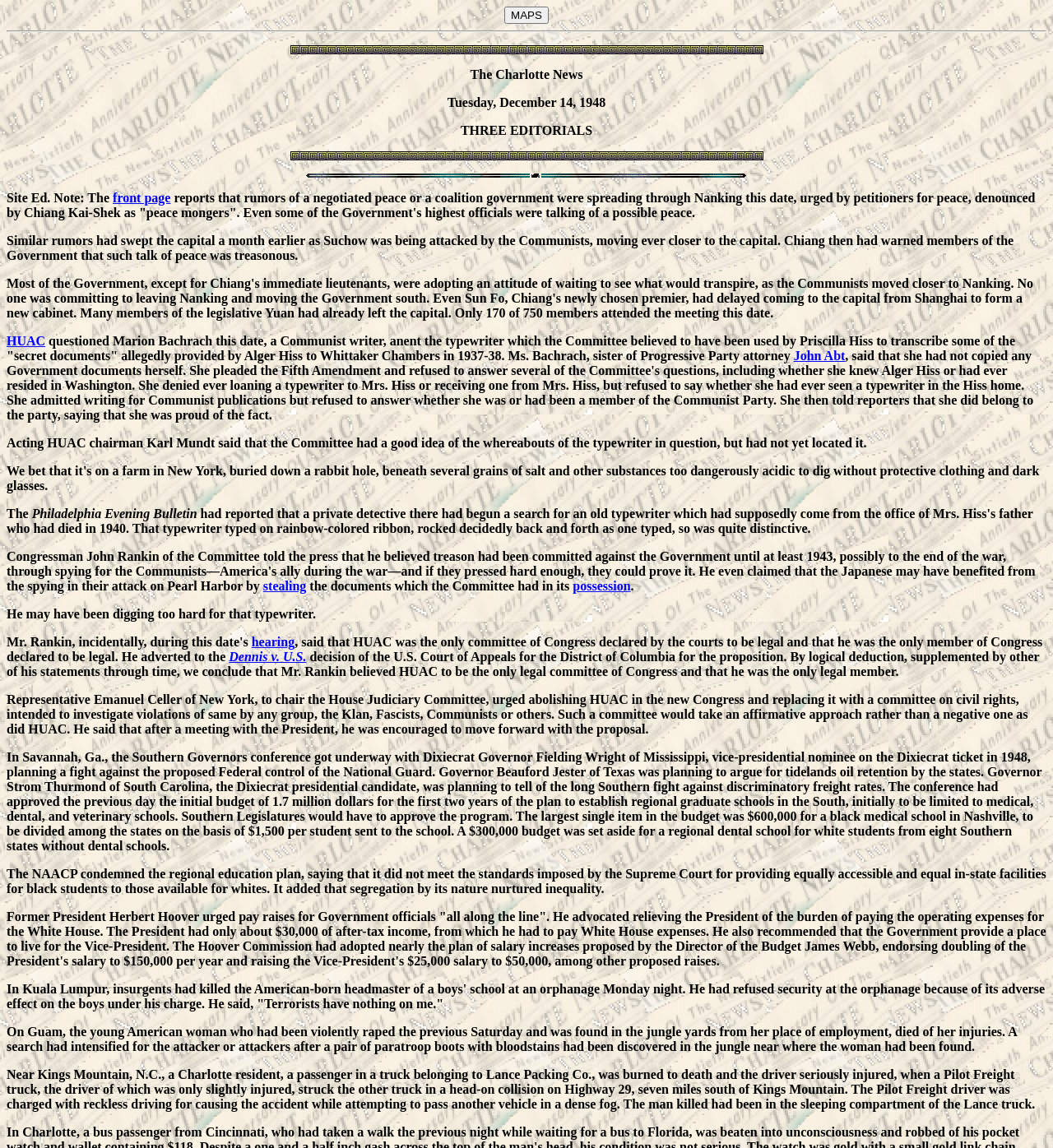Pinpoint the bounding box coordinates of the area that must be clicked to complete this instruction: "Go to 'Facebook'".

None